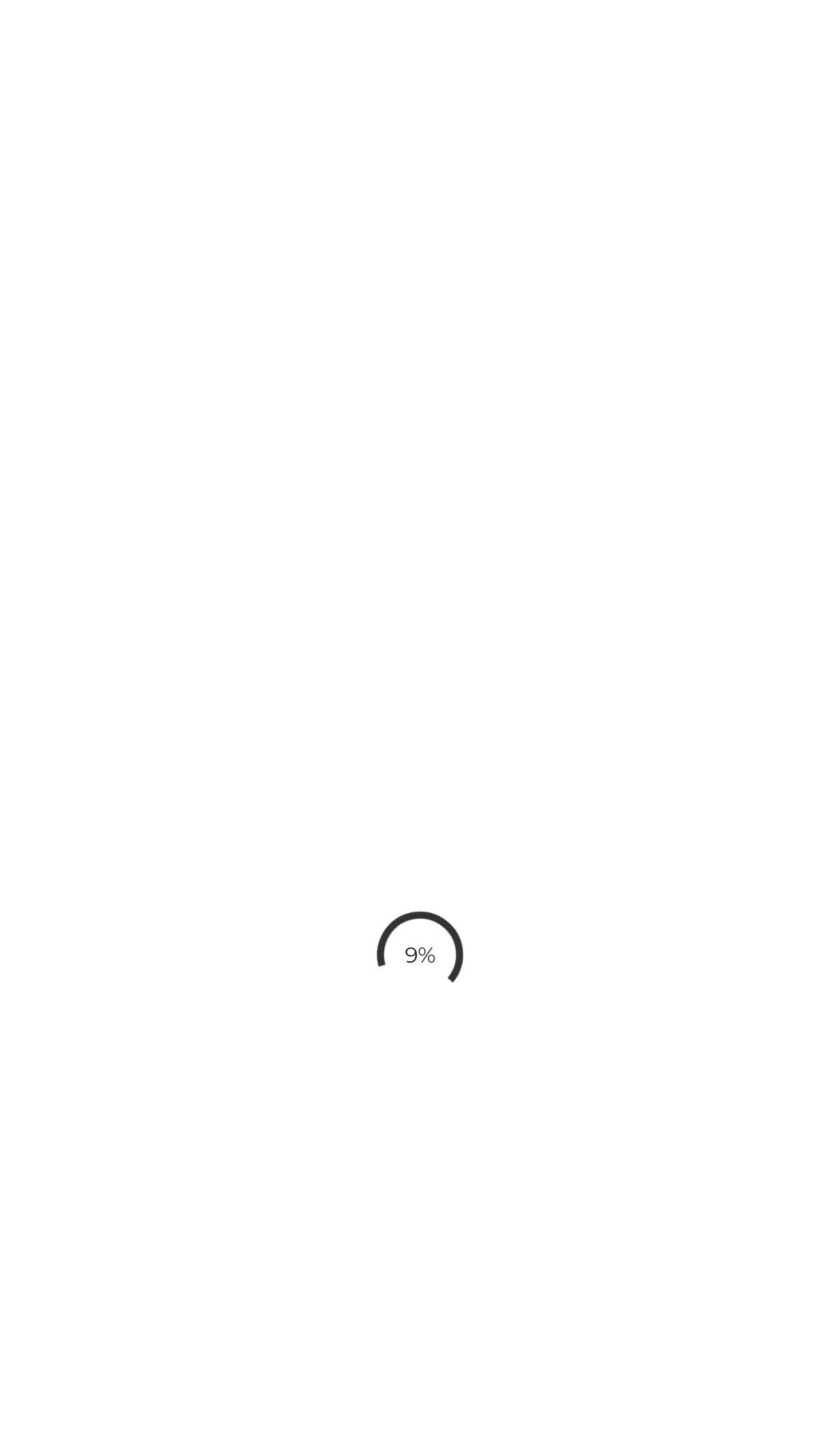Please find the bounding box coordinates (top-left x, top-left y, bottom-right x, bottom-right y) in the screenshot for the UI element described as follows: parent_node: 0

[0.259, 0.934, 0.372, 1.0]